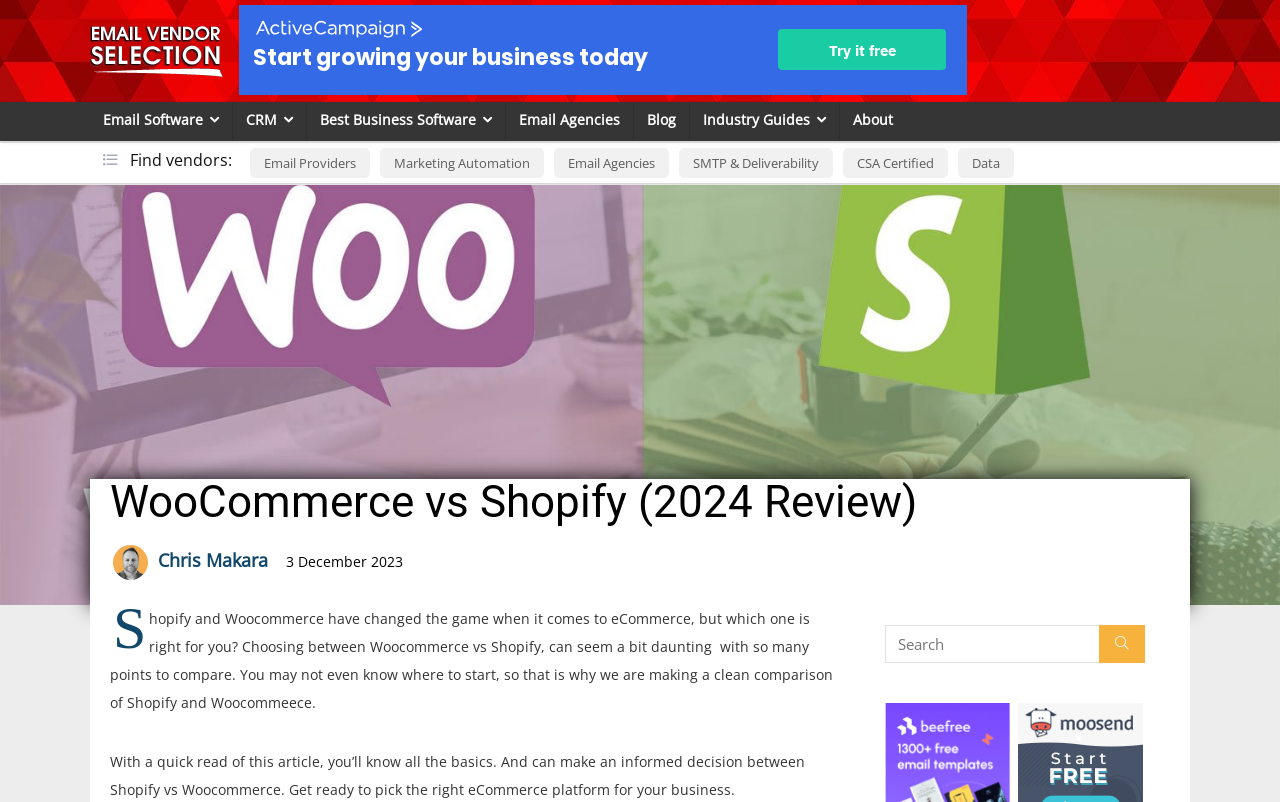Show me the bounding box coordinates of the clickable region to achieve the task as per the instruction: "Read the article by Chris Makara".

[0.088, 0.684, 0.209, 0.714]